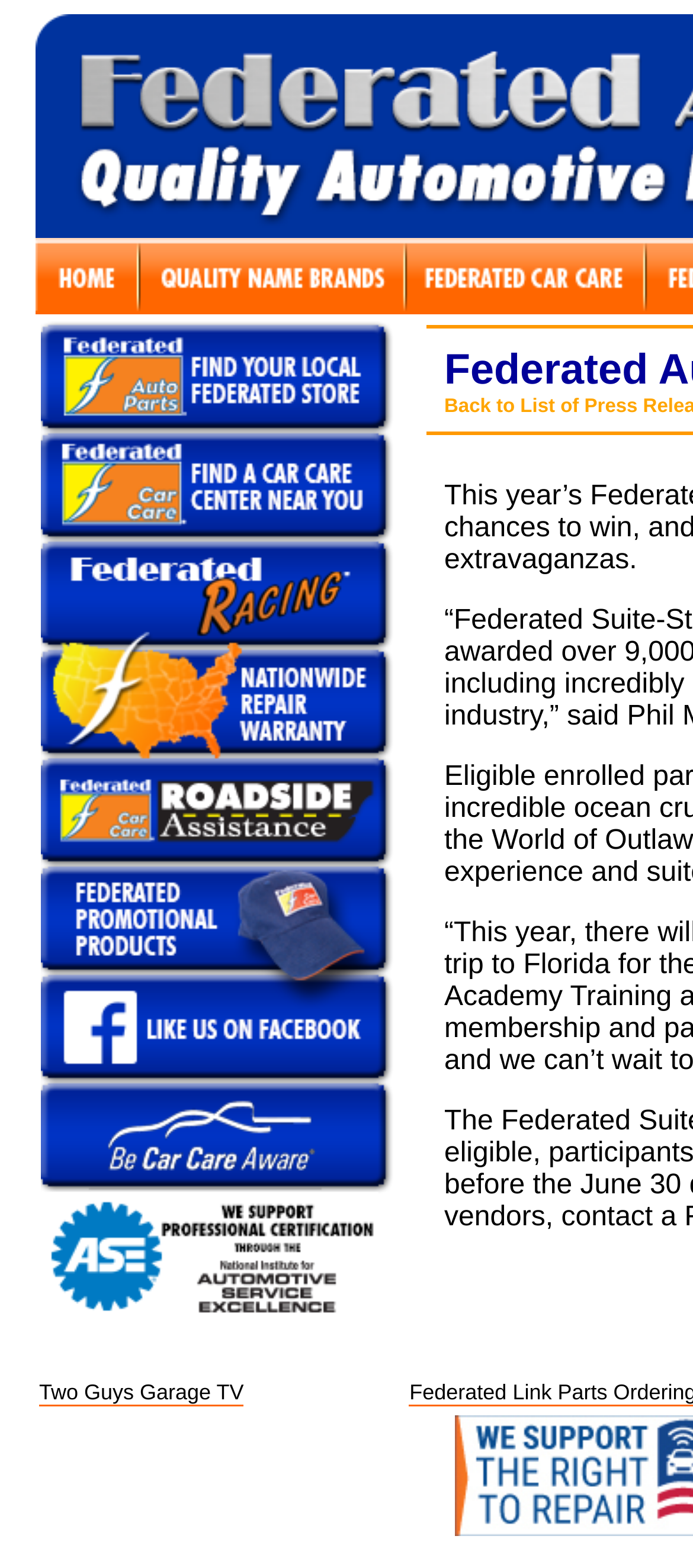Please respond to the question using a single word or phrase:
How many images are on the webpage?

5